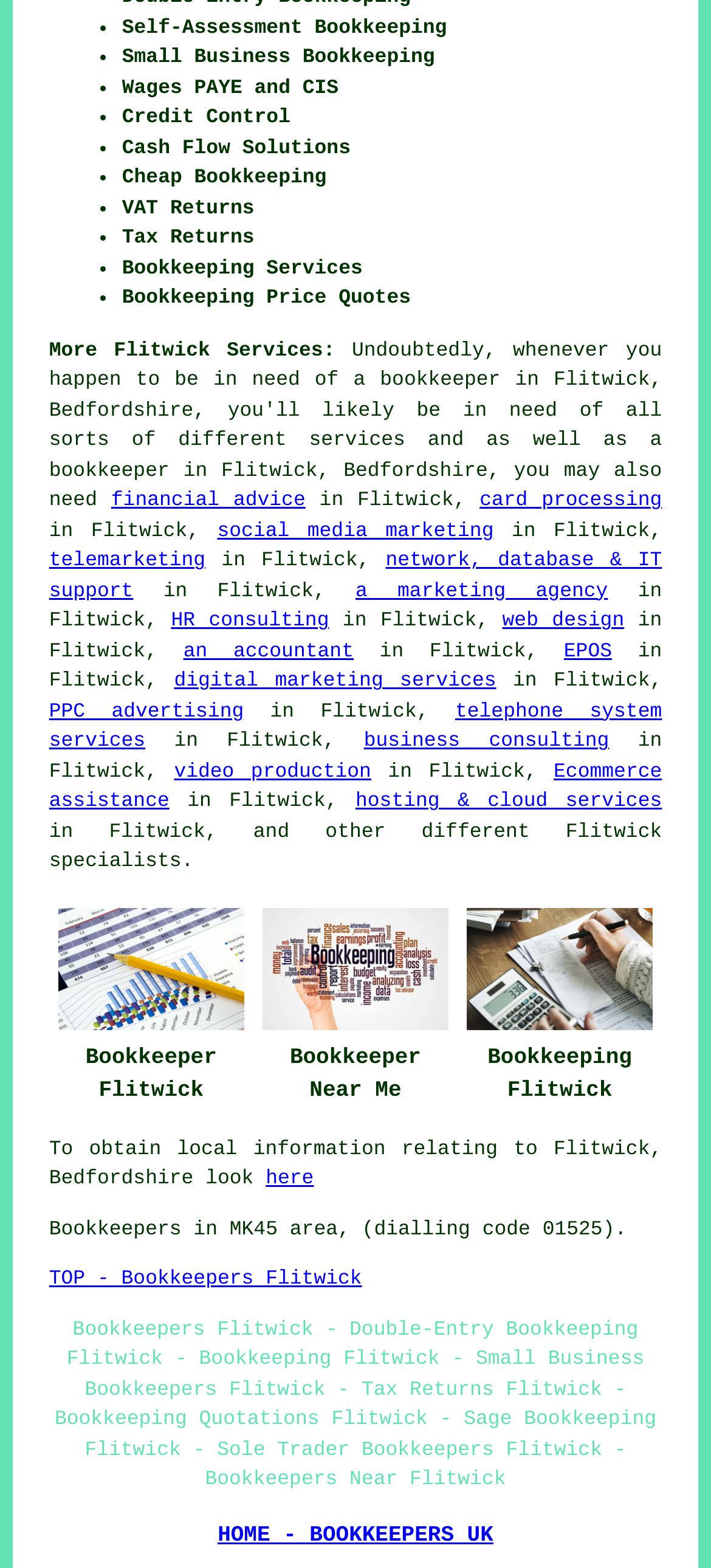What services are offered by the bookkeeper?
Using the screenshot, give a one-word or short phrase answer.

Bookkeeping services